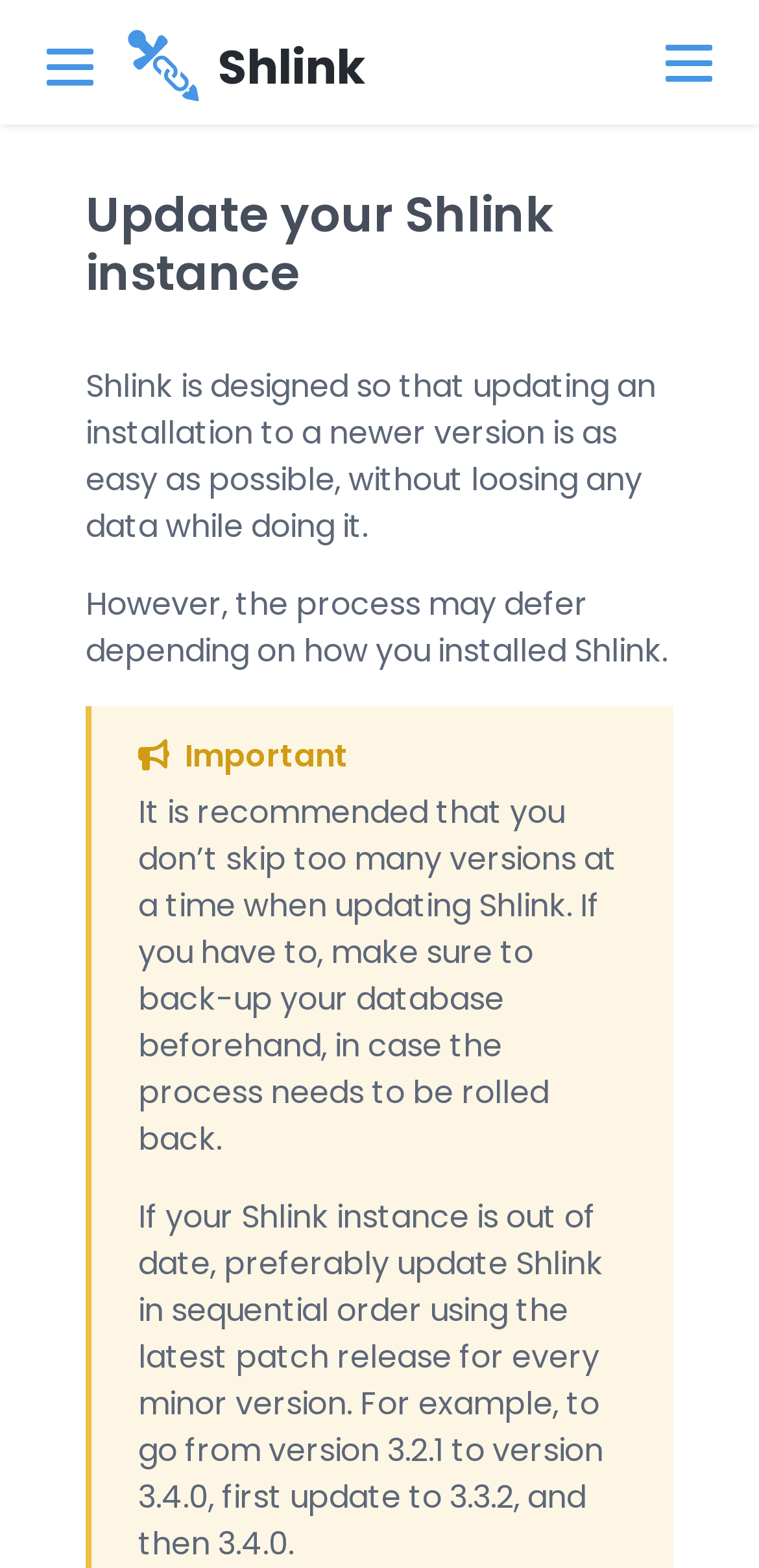Using the format (top-left x, top-left y, bottom-right x, bottom-right y), and given the element description, identify the bounding box coordinates within the screenshot: Shlink

[0.164, 0.011, 0.479, 0.073]